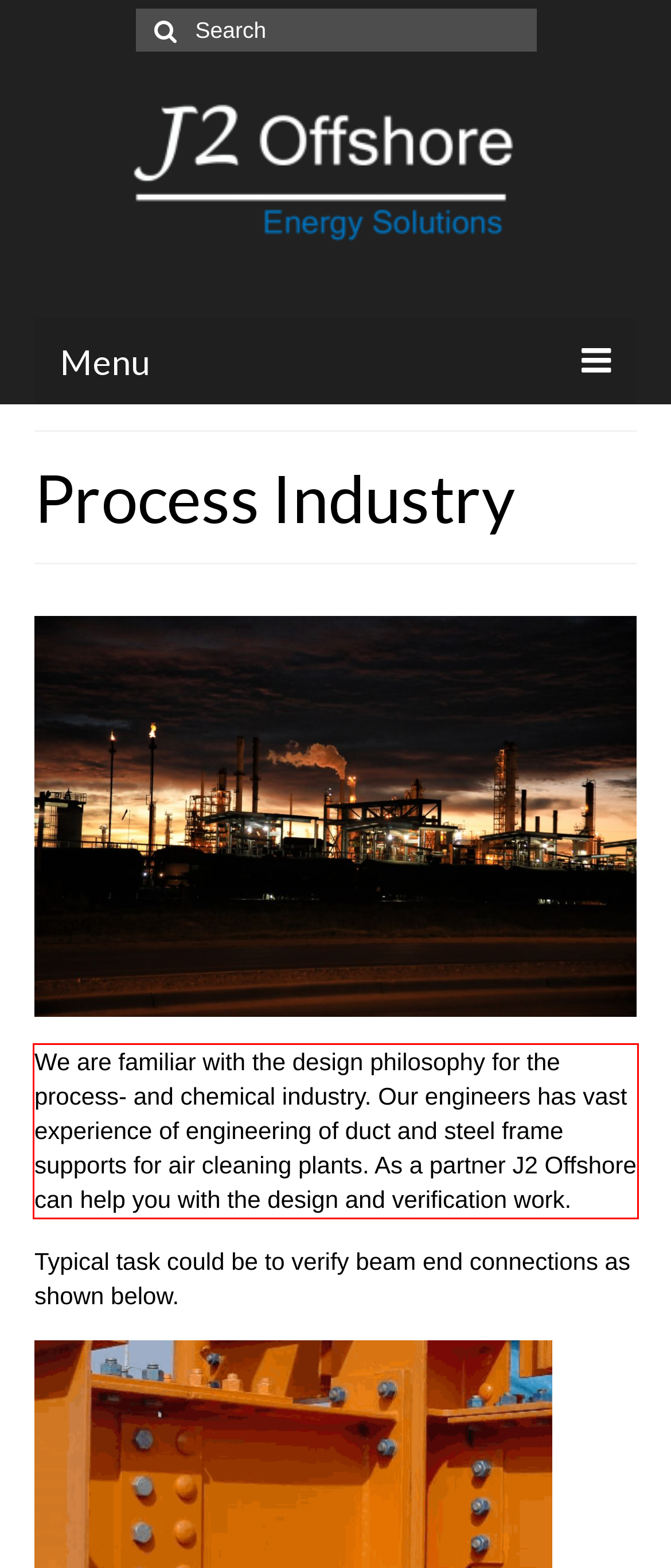Please extract the text content within the red bounding box on the webpage screenshot using OCR.

We are familiar with the design philosophy for the process- and chemical industry. Our engineers has vast experience of engineering of duct and steel frame supports for air cleaning plants. As a partner J2 Offshore can help you with the design and verification work.